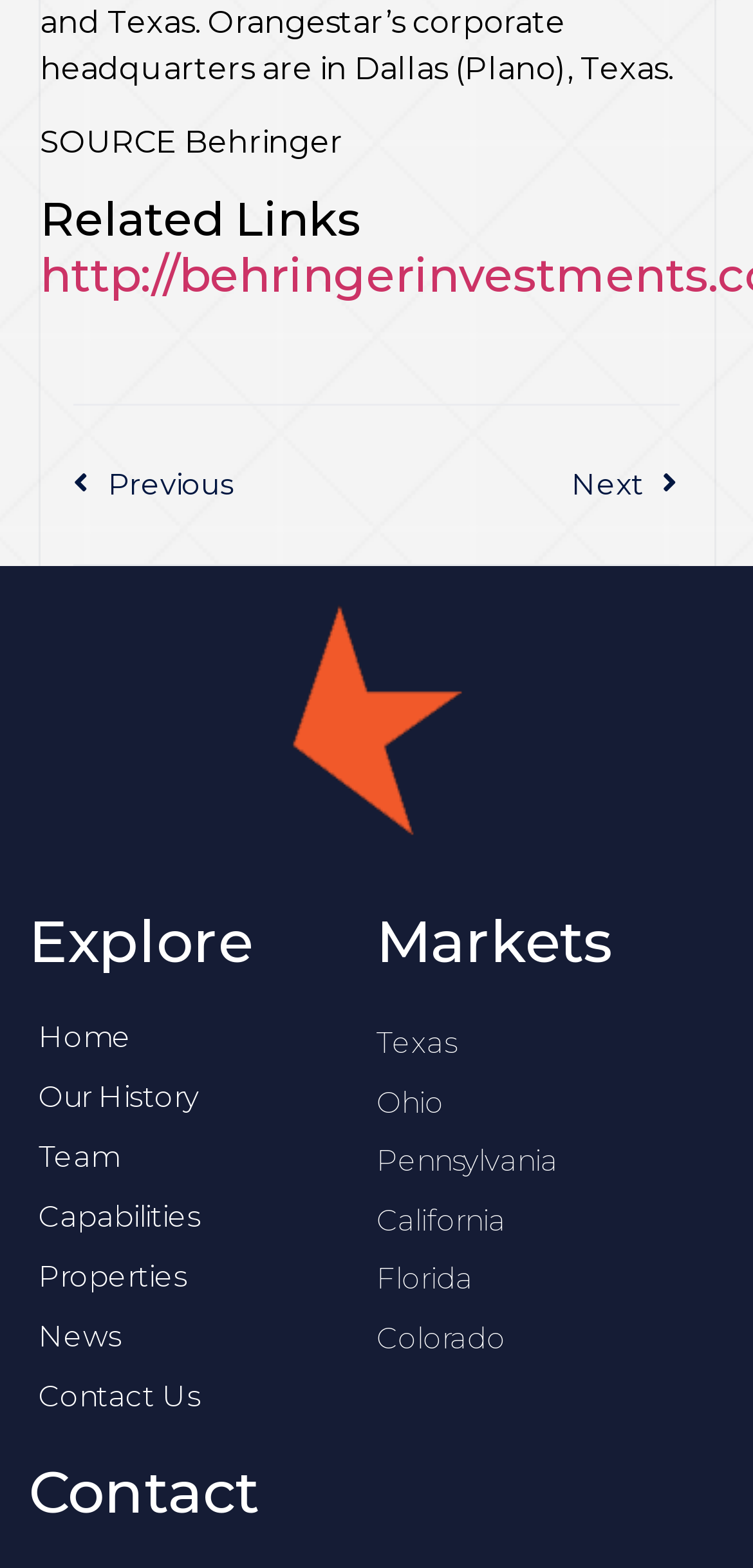Please specify the bounding box coordinates of the clickable region necessary for completing the following instruction: "Click on 'Explore'". The coordinates must consist of four float numbers between 0 and 1, i.e., [left, top, right, bottom].

[0.038, 0.583, 0.5, 0.62]